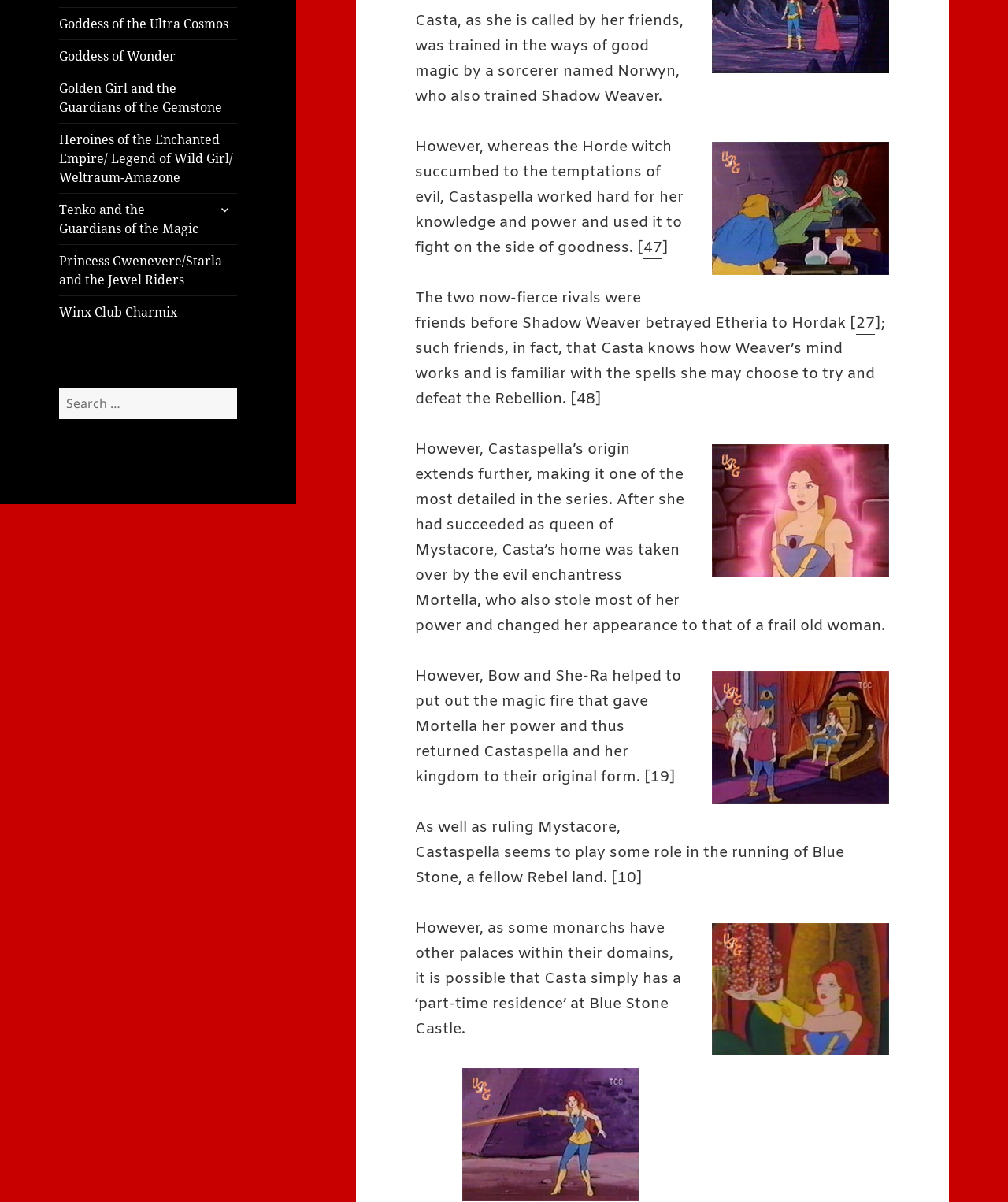Please determine the bounding box coordinates for the UI element described here. Use the format (top-left x, top-left y, bottom-right x, bottom-right y) with values bounded between 0 and 1: Goddess of the Ultra Cosmos

[0.059, 0.006, 0.235, 0.032]